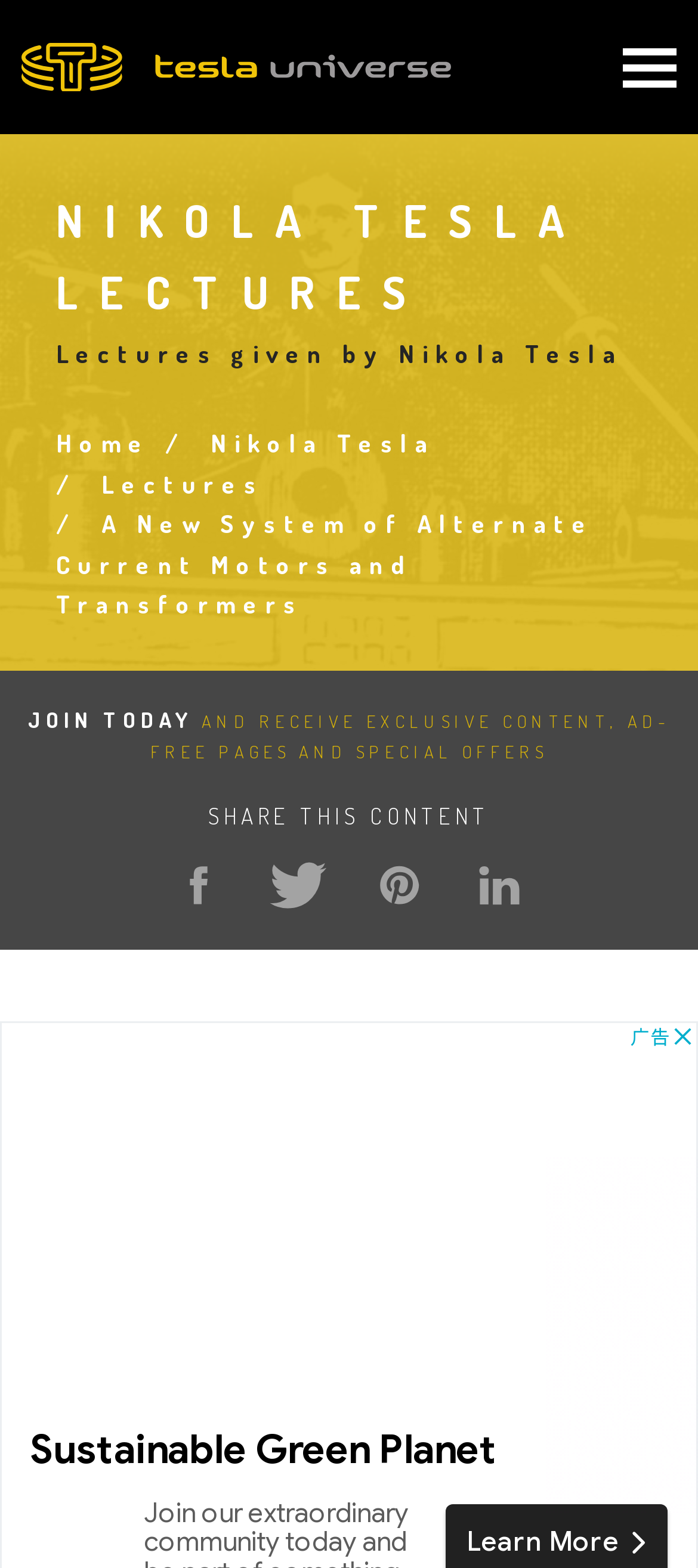Using the webpage screenshot and the element description parent_node: Hot Chocolate Treat Boxes, determine the bounding box coordinates. Specify the coordinates in the format (top-left x, top-left y, bottom-right x, bottom-right y) with values ranging from 0 to 1.

None